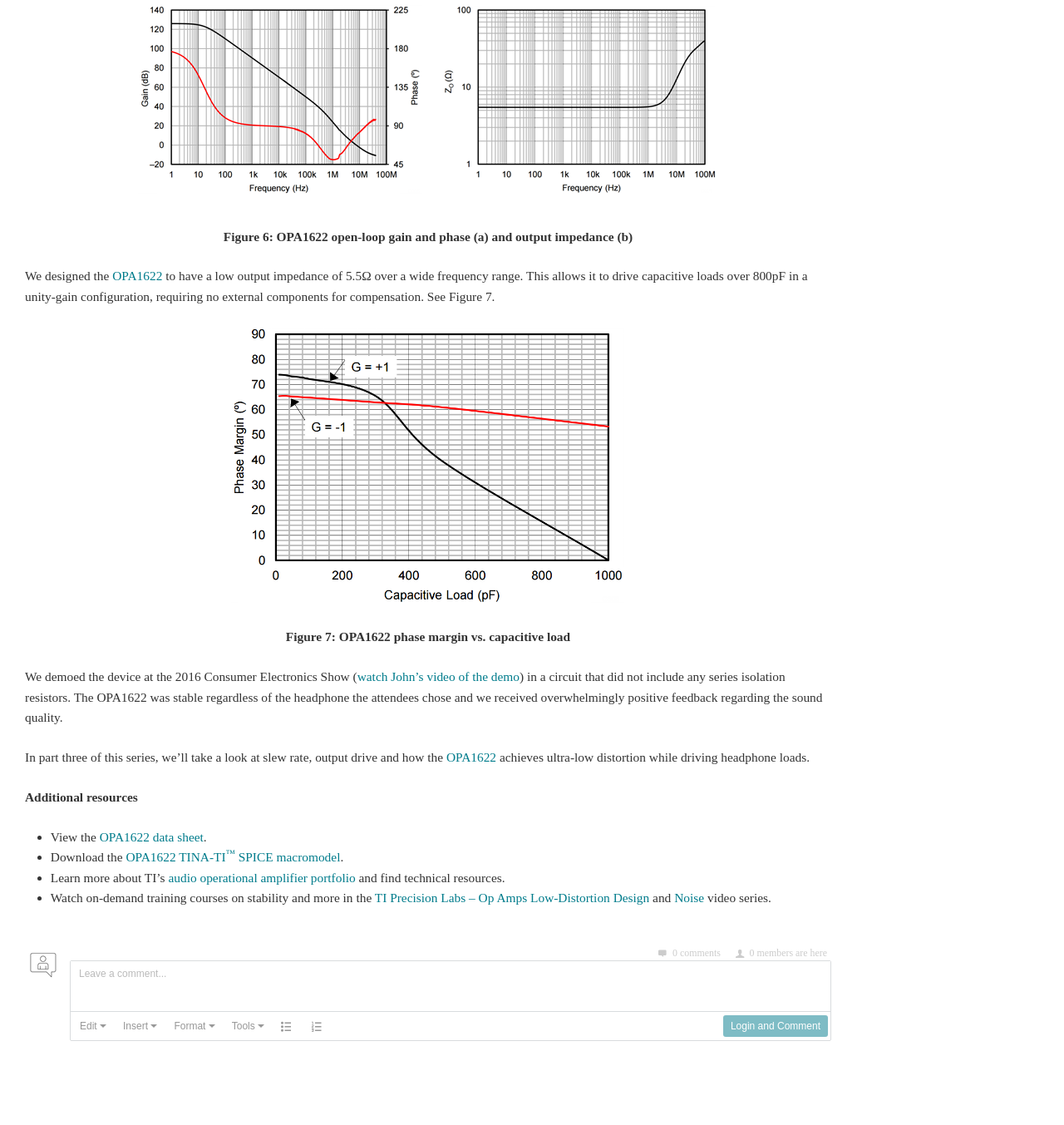What is the topic of the next part of this series?
Look at the image and respond to the question as thoroughly as possible.

According to the article, the next part of this series will discuss slew rate, output drive, and how the OPA1622 achieves ultra-low distortion while driving headphone loads.